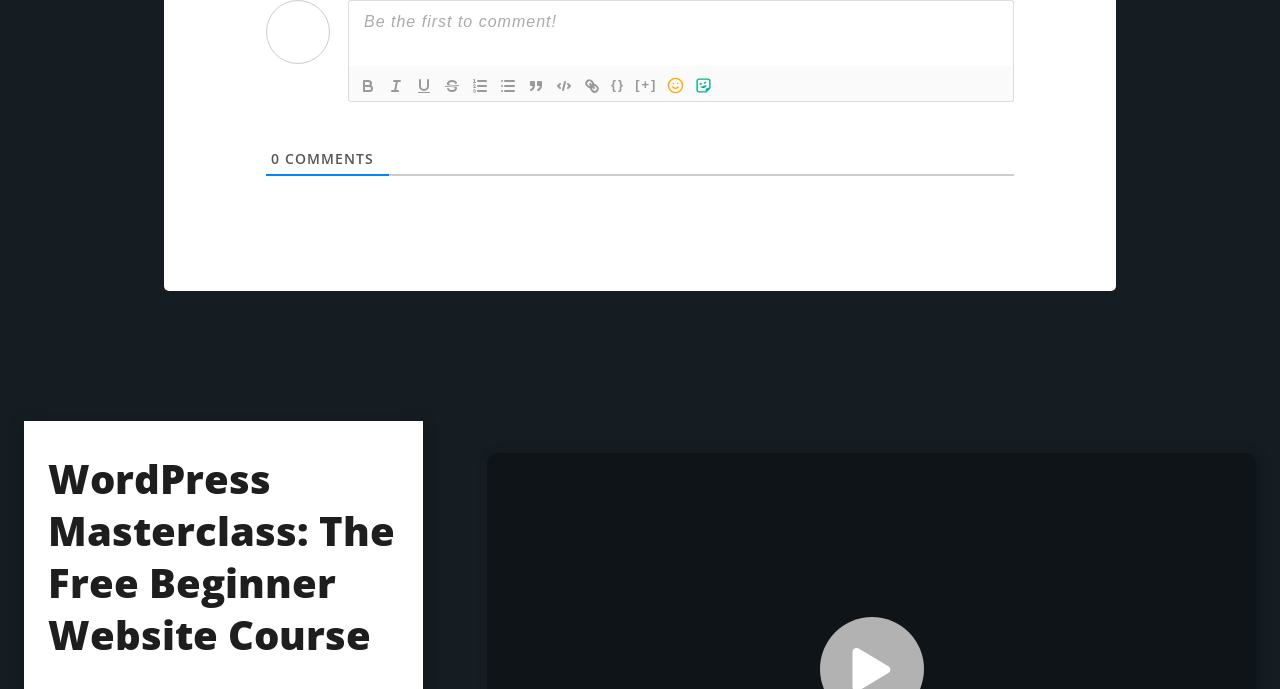What is the purpose of the button with an emoji icon?
Look at the image and answer the question using a single word or phrase.

Emoji